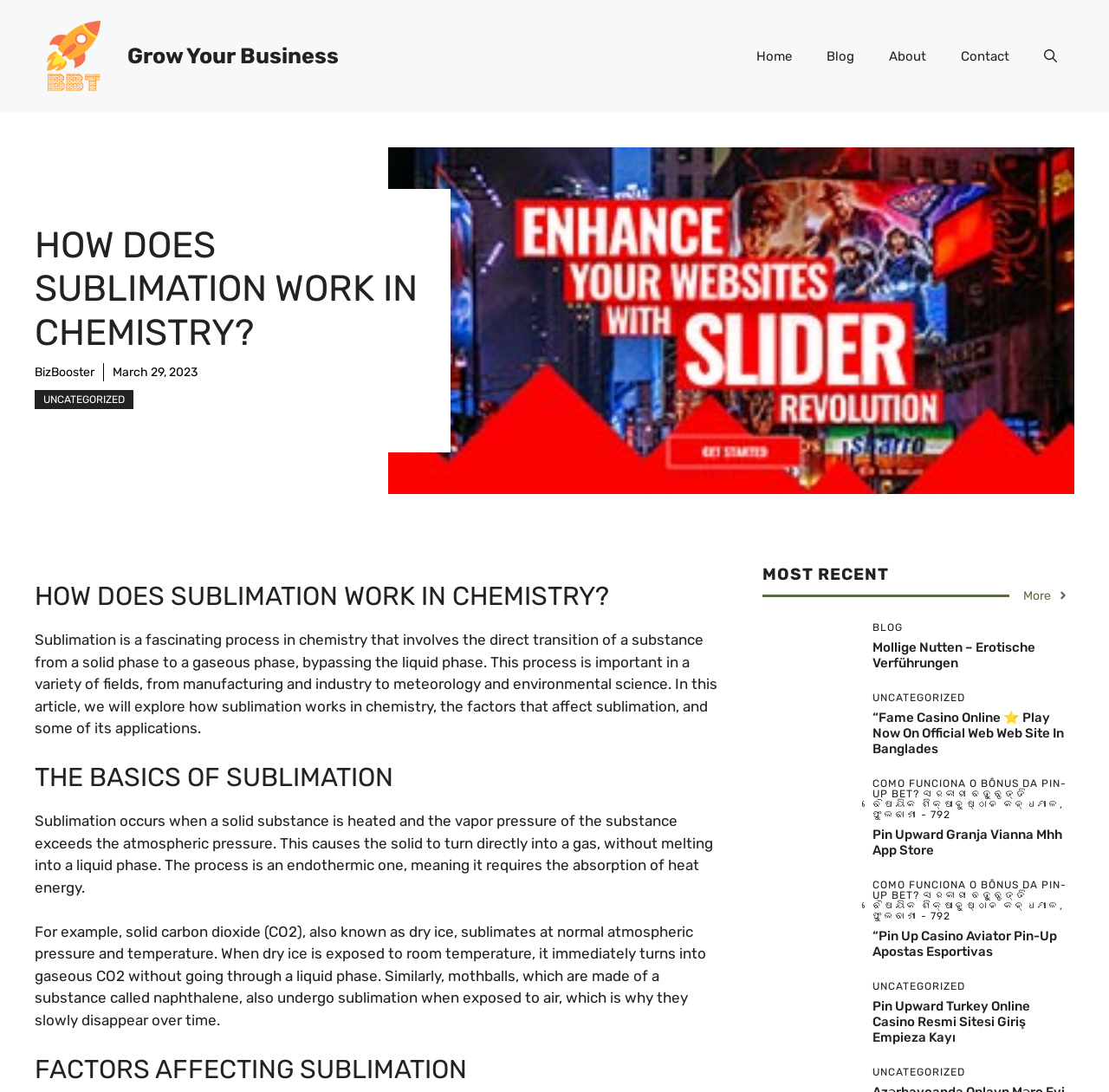Please locate the bounding box coordinates of the element's region that needs to be clicked to follow the instruction: "Click the 'Home' link". The bounding box coordinates should be provided as four float numbers between 0 and 1, i.e., [left, top, right, bottom].

[0.666, 0.028, 0.73, 0.075]